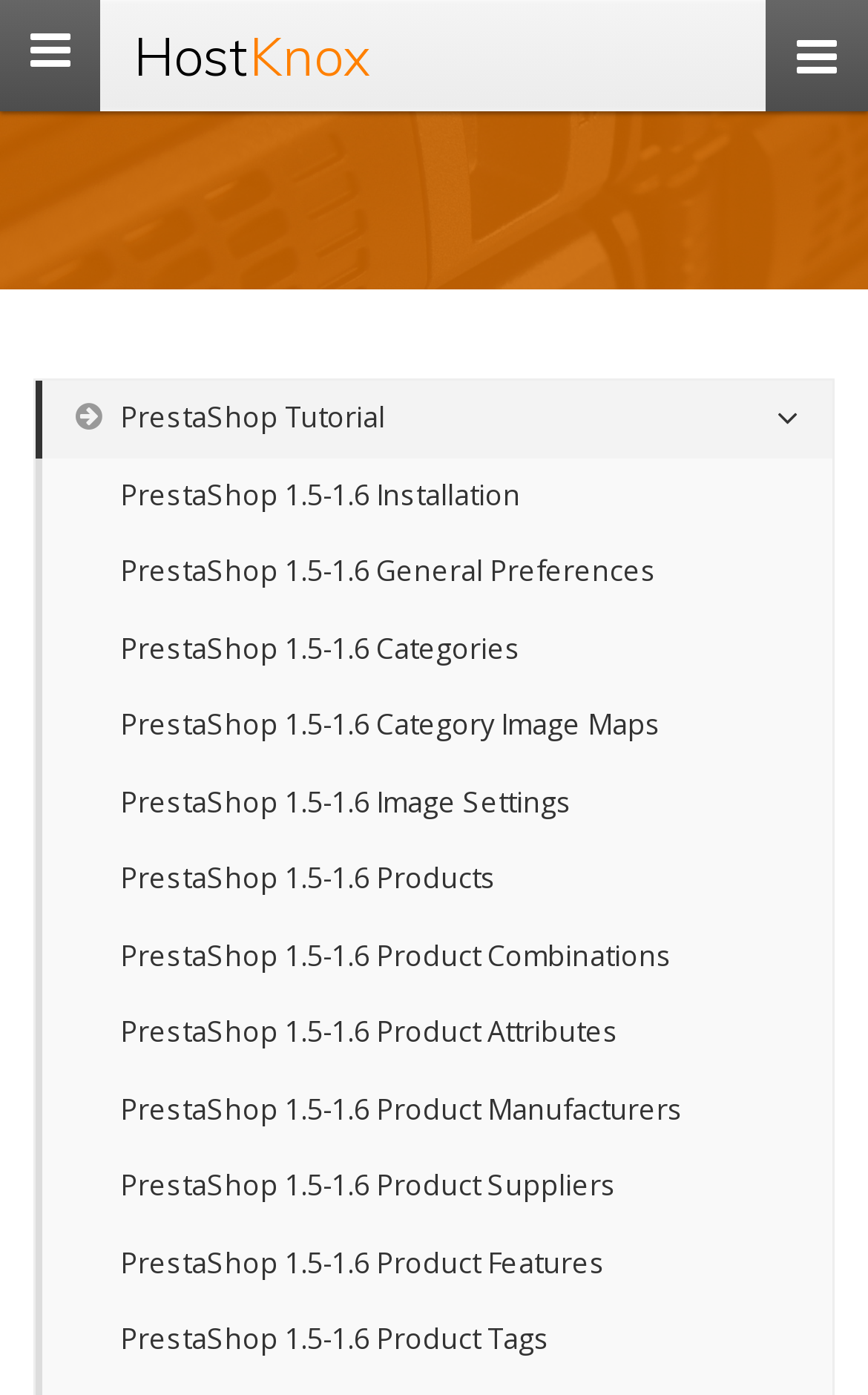What is the topmost link on the webpage?
From the screenshot, supply a one-word or short-phrase answer.

HostKnox